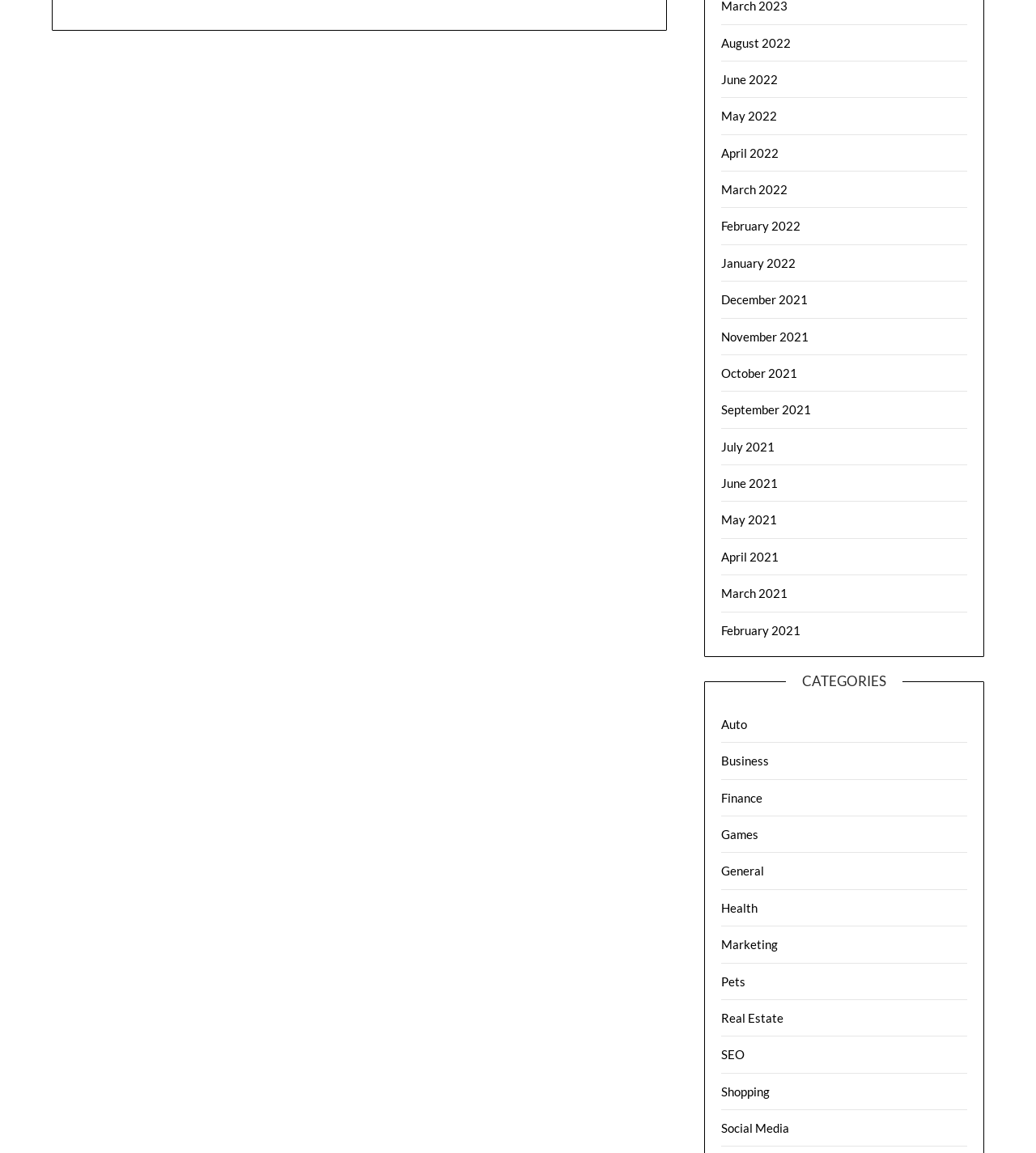Bounding box coordinates are specified in the format (top-left x, top-left y, bottom-right x, bottom-right y). All values are floating point numbers bounded between 0 and 1. Please provide the bounding box coordinate of the region this sentence describes: Auto

[0.696, 0.622, 0.721, 0.634]